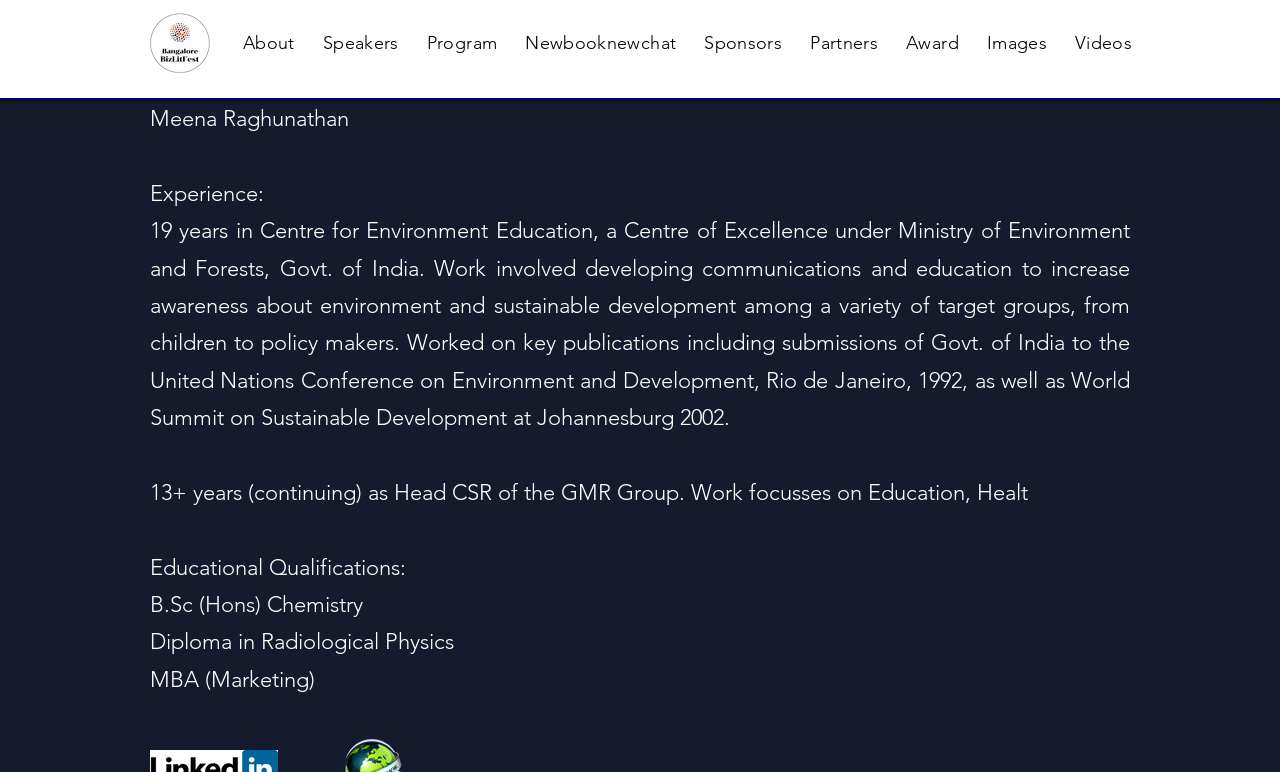How many years of experience does Meena Raghunathan have in the GMR Group?
We need a detailed and meticulous answer to the question.

The webpage has a static text element that describes Meena Raghunathan's work experience in the GMR Group, which is continuing for 13+ years.